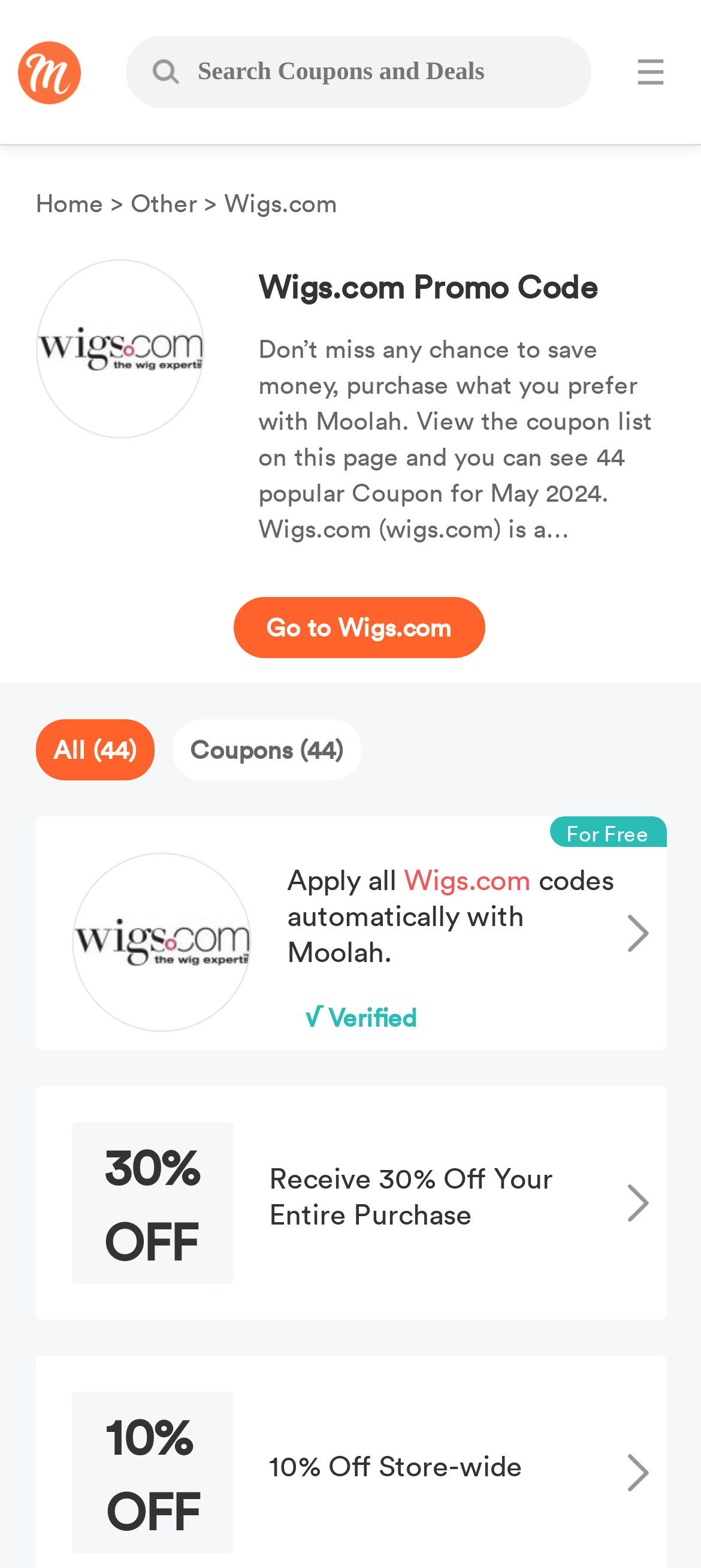What is the purpose of Moolah?
Please interpret the details in the image and answer the question thoroughly.

I found the purpose of Moolah by looking at the heading 'Apply all Wigs.com codes automatically with Moolah.' which indicates that Moolah is used to apply all Wigs.com codes automatically.